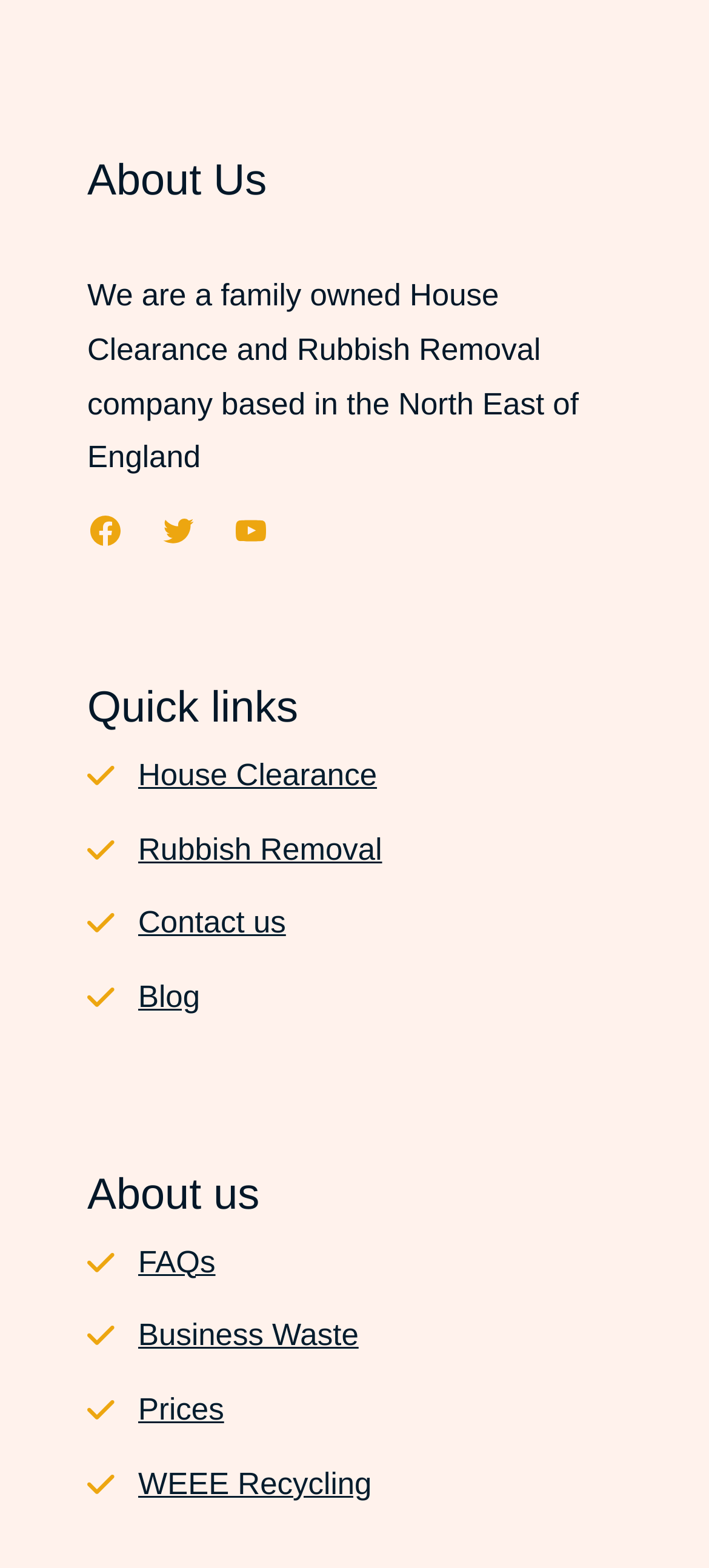Locate the bounding box coordinates of the item that should be clicked to fulfill the instruction: "Read the blog".

[0.195, 0.625, 0.282, 0.647]